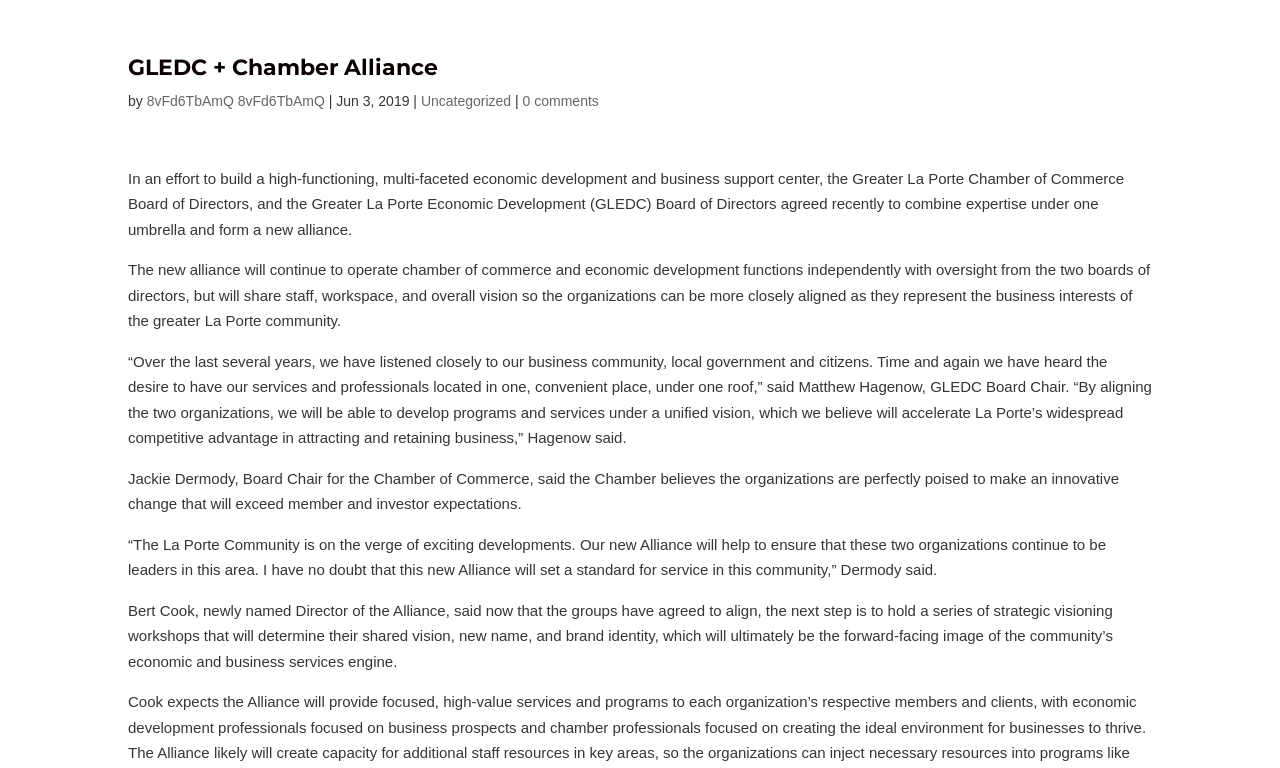How will the Alliance provide services to members and clients?
Please answer using one word or phrase, based on the screenshot.

Focused, high-value services and programs